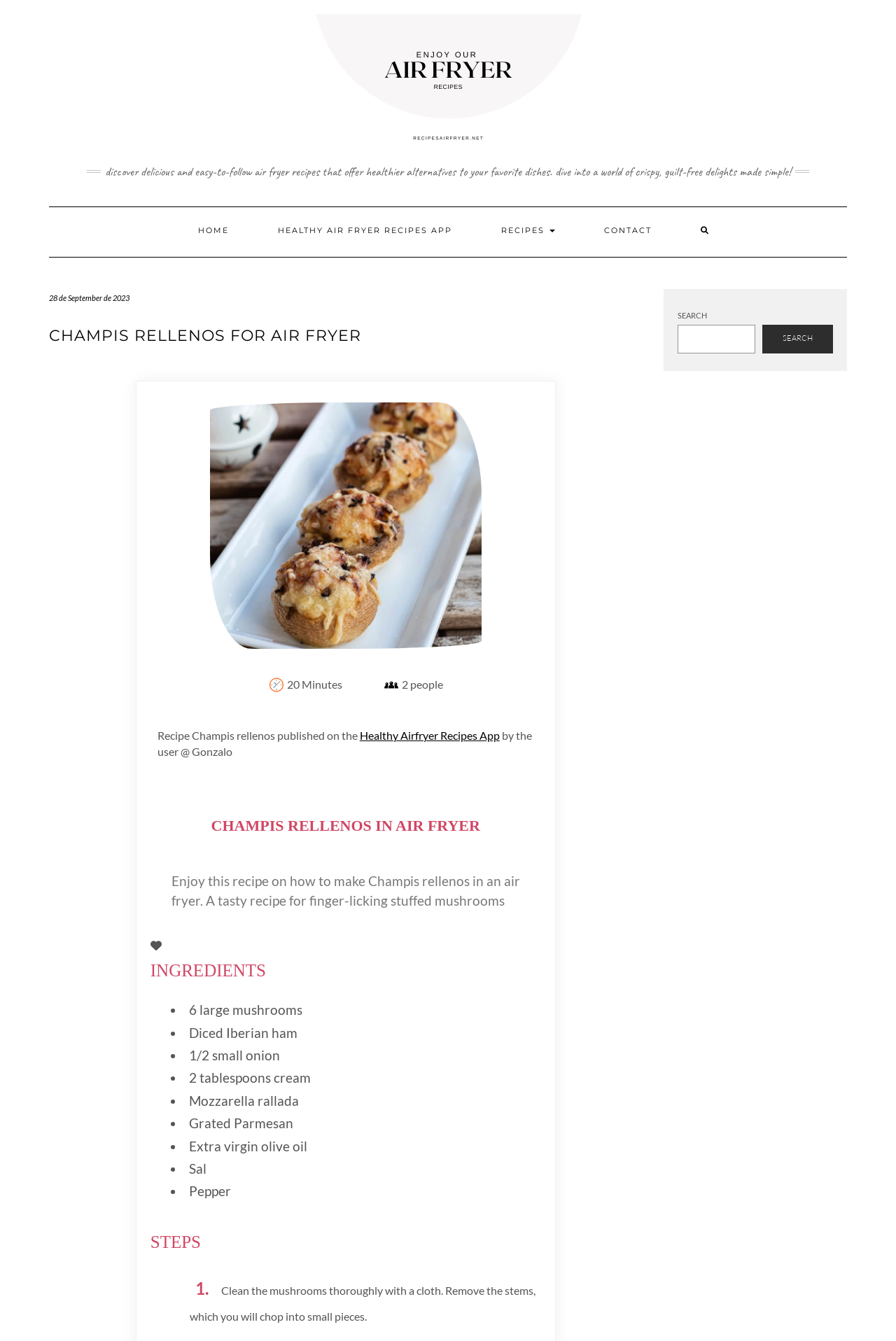What is the name of the recipe on this webpage?
Please provide a comprehensive answer based on the visual information in the image.

I determined the answer by looking at the heading 'CHAMPIS RELLENOS FOR AIR FRYER' which is a prominent element on the webpage, indicating that it is the main topic of the page.